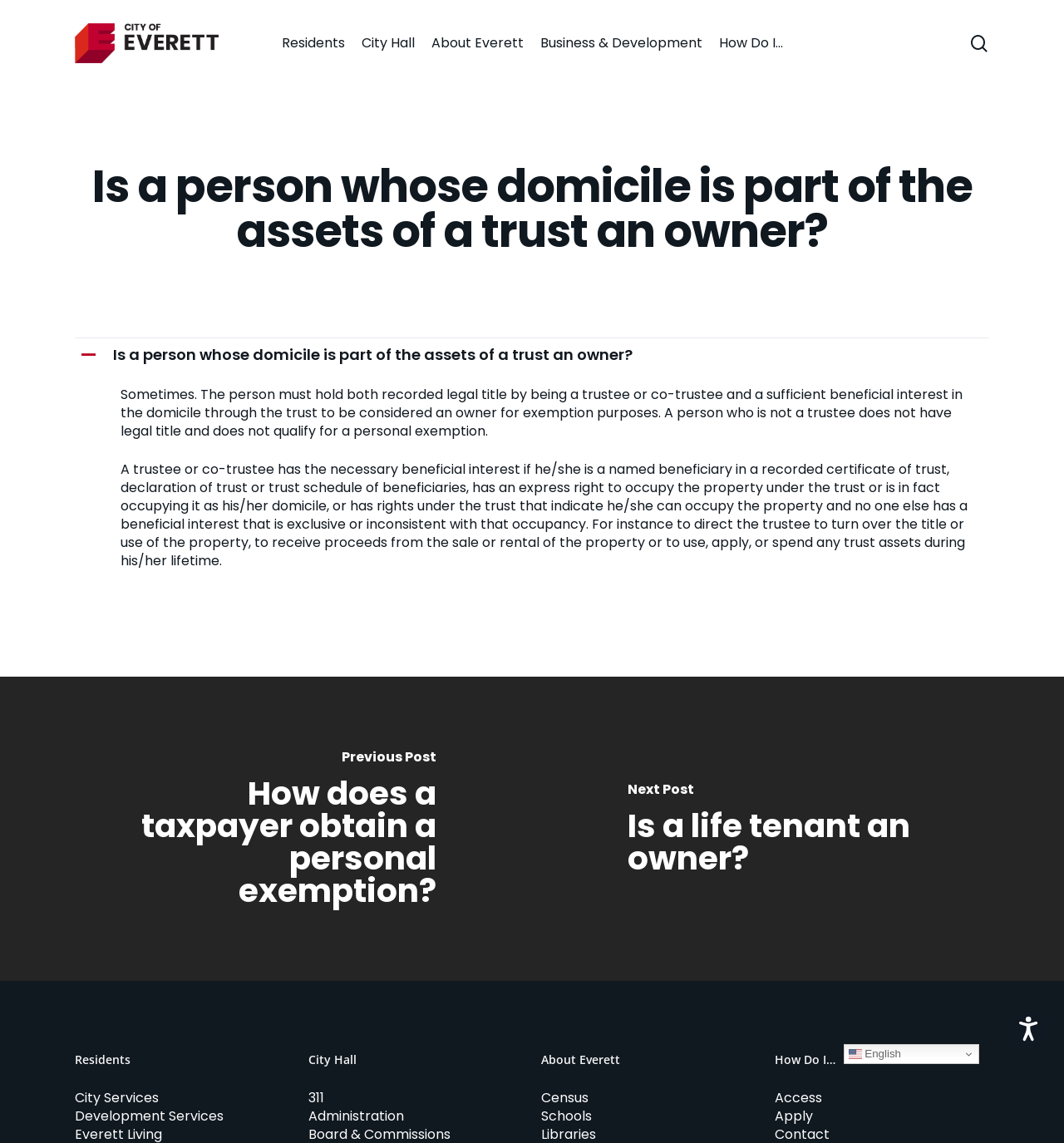Respond with a single word or phrase to the following question:
What is the function of the search bar?

Search the website